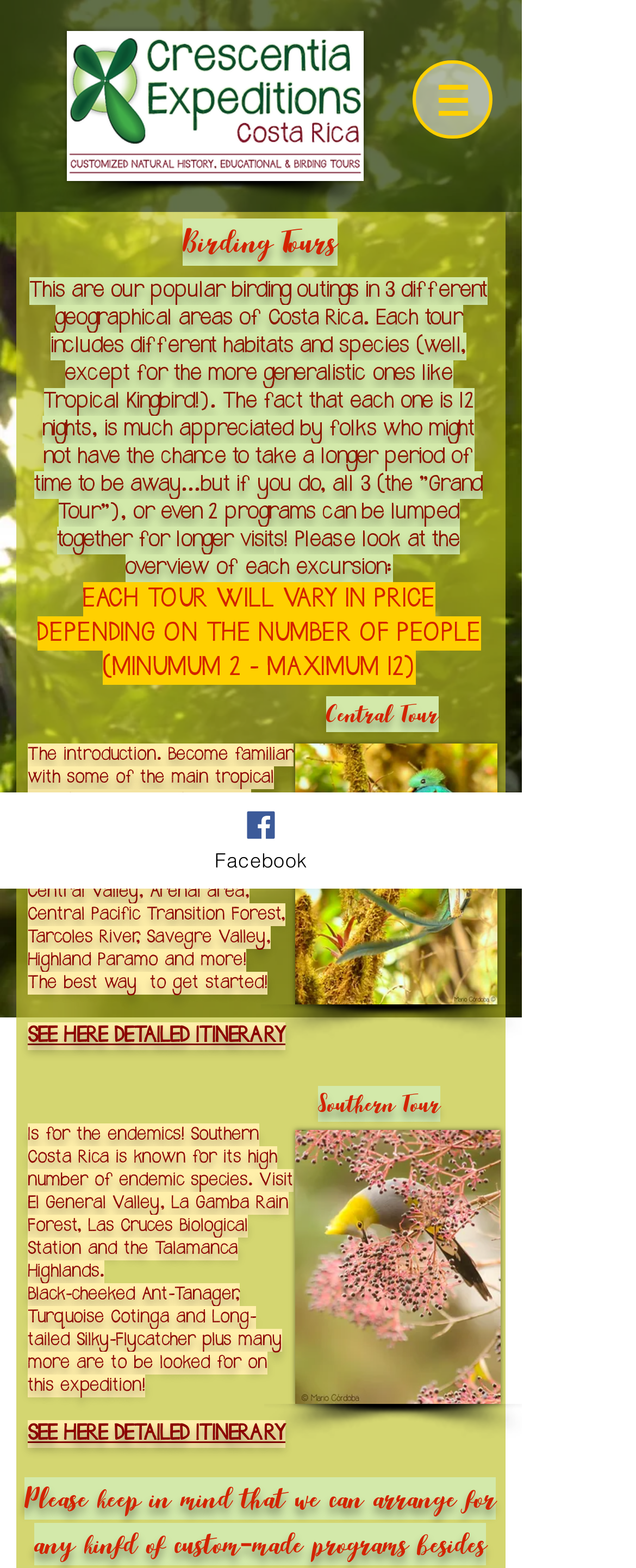What is the main topic of this webpage?
Kindly give a detailed and elaborate answer to the question.

Based on the webpage content, I can see that the main topic is birding tours, specifically in Costa Rica. The webpage provides information about different birding tours, including the Central Tour and Southern Tour, and describes the species that can be seen on each tour.